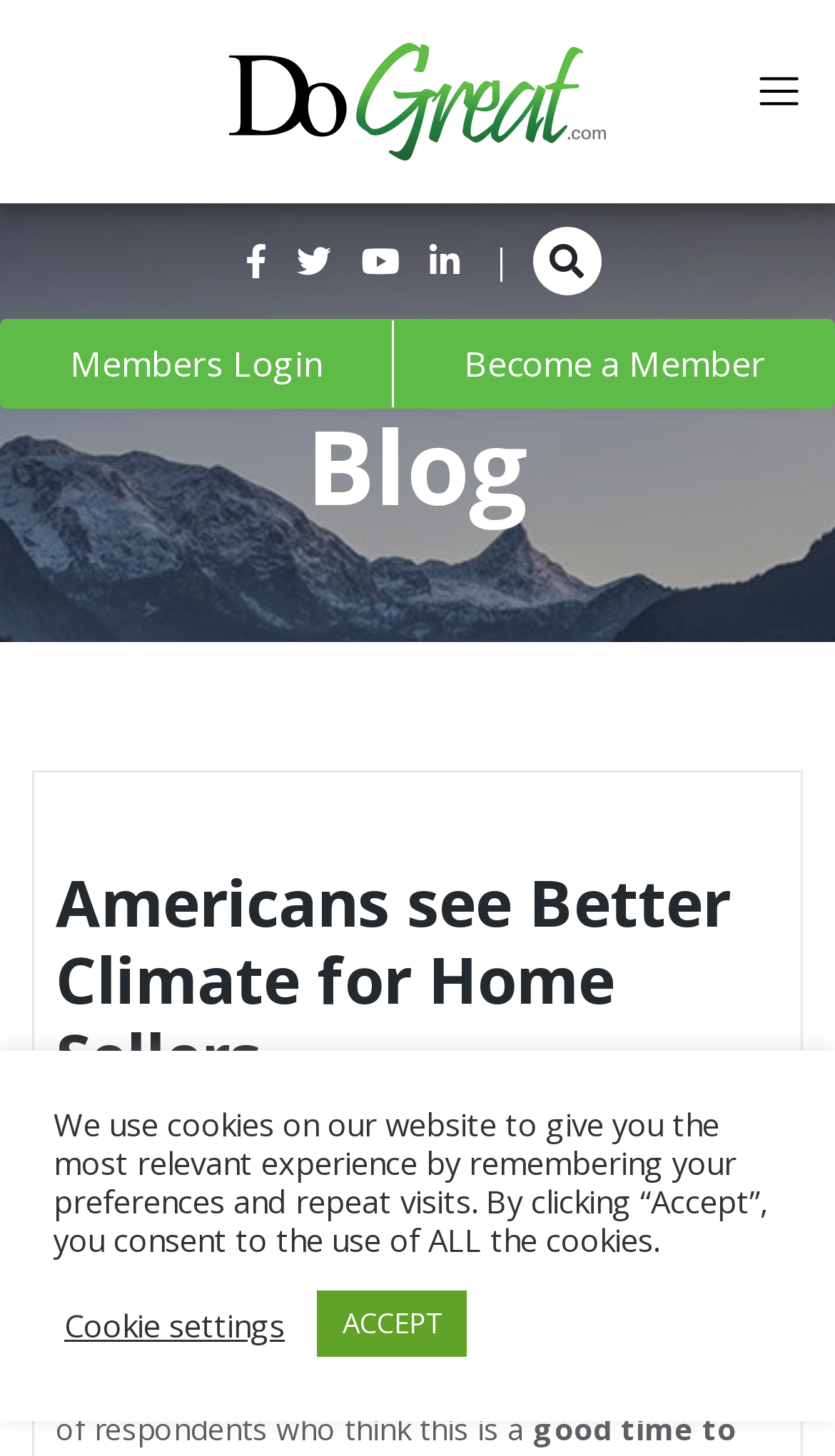What is the author of the article?
Look at the image and construct a detailed response to the question.

The author of the article can be found by looking at the text 'by' followed by the author's name, which is 'devteam'.